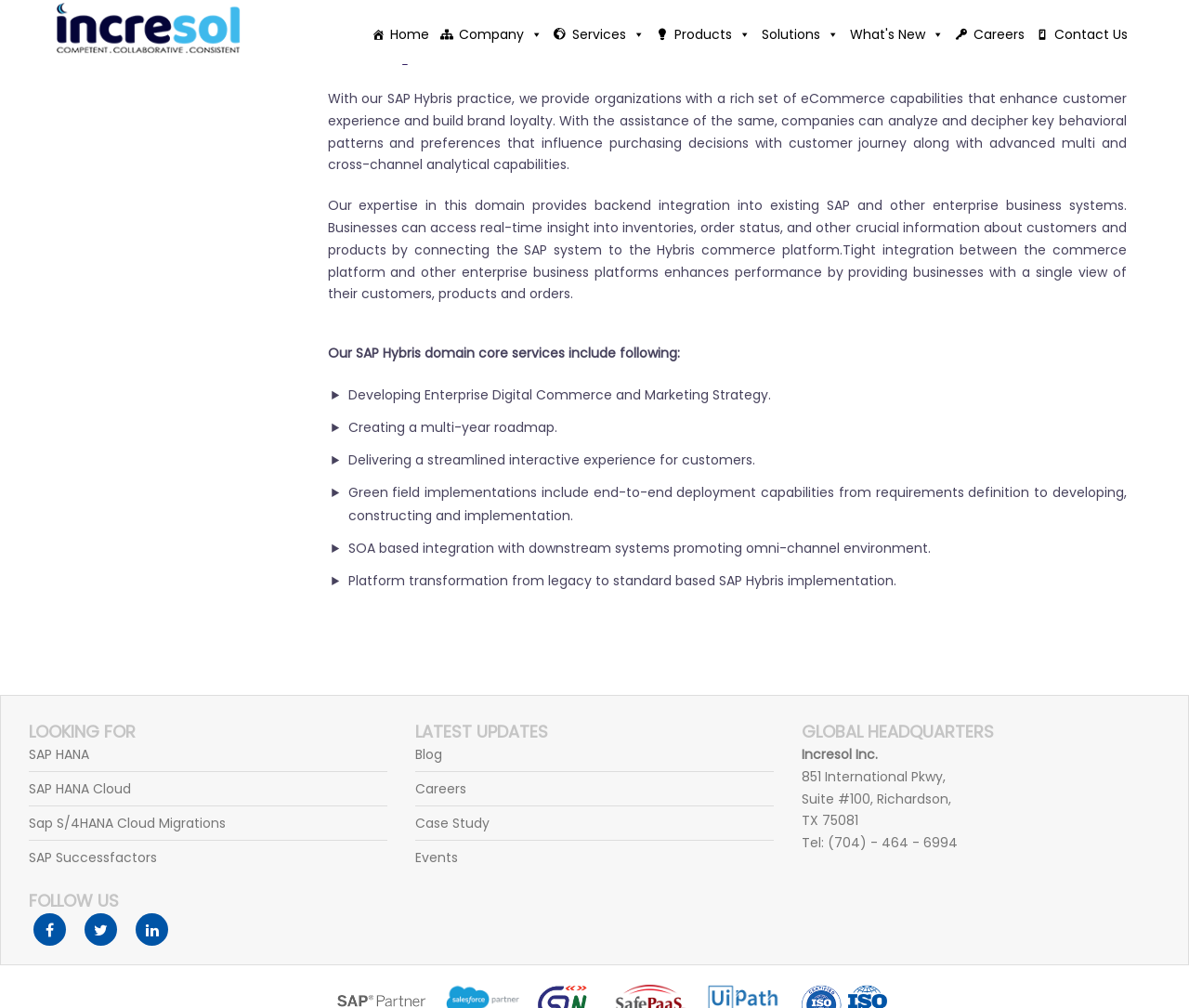Please locate the UI element described by "Sap S/4HANA Cloud Migrations" and provide its bounding box coordinates.

[0.024, 0.806, 0.326, 0.834]